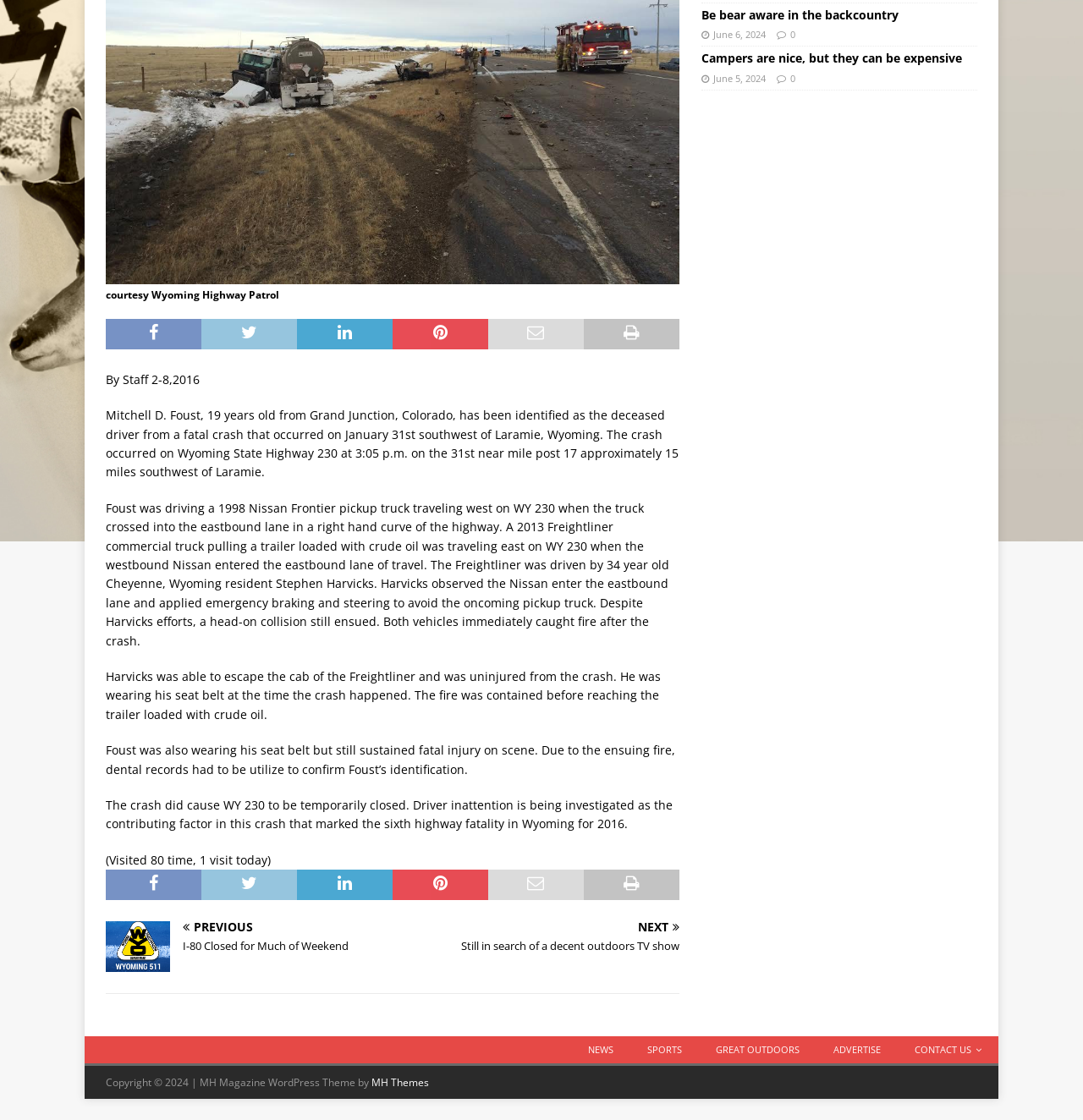Please locate the UI element described by "Contact Us" and provide its bounding box coordinates.

[0.829, 0.925, 0.922, 0.949]